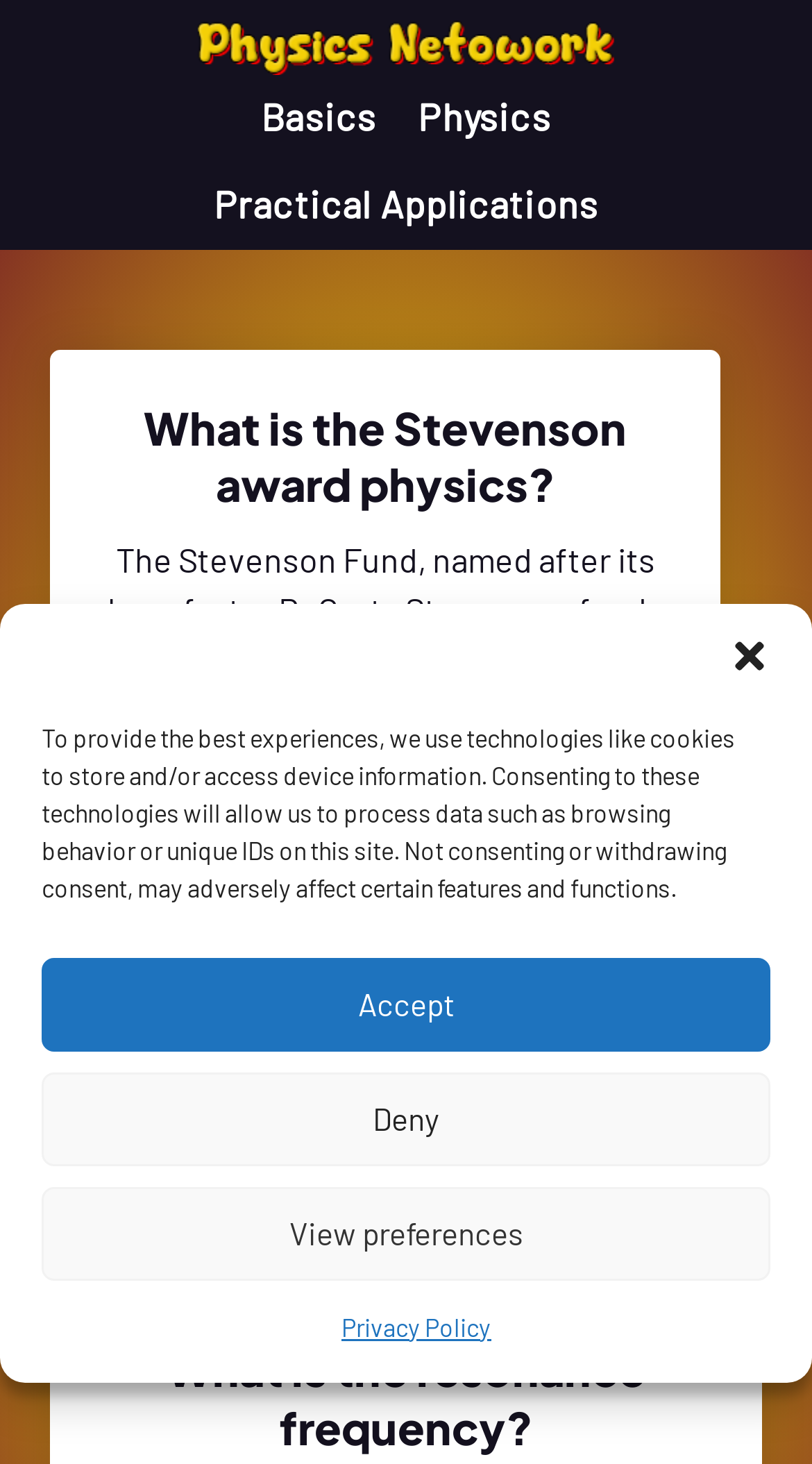Locate the bounding box coordinates of the element I should click to achieve the following instruction: "View the Basics page".

[0.322, 0.066, 0.464, 0.097]